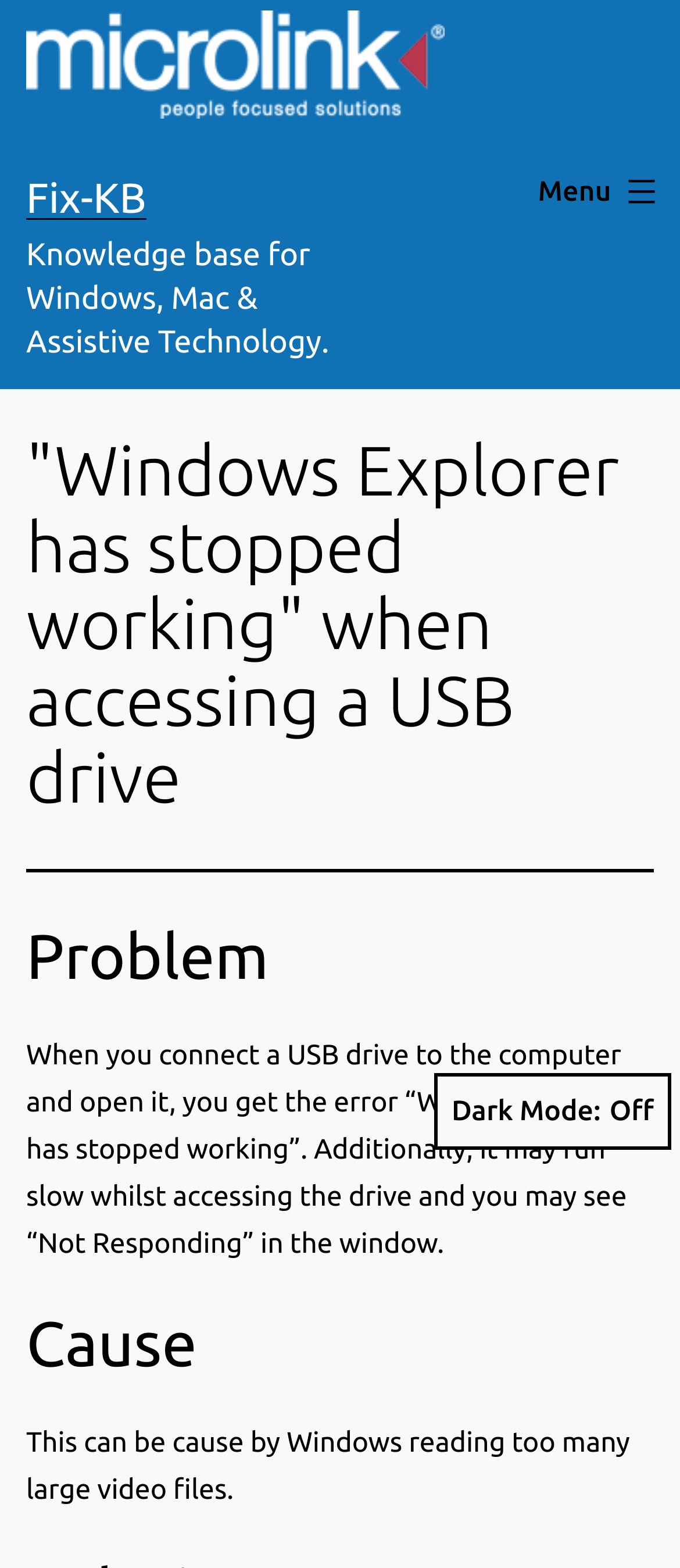What is the name of the website?
Refer to the image and provide a concise answer in one word or phrase.

Fix-KB